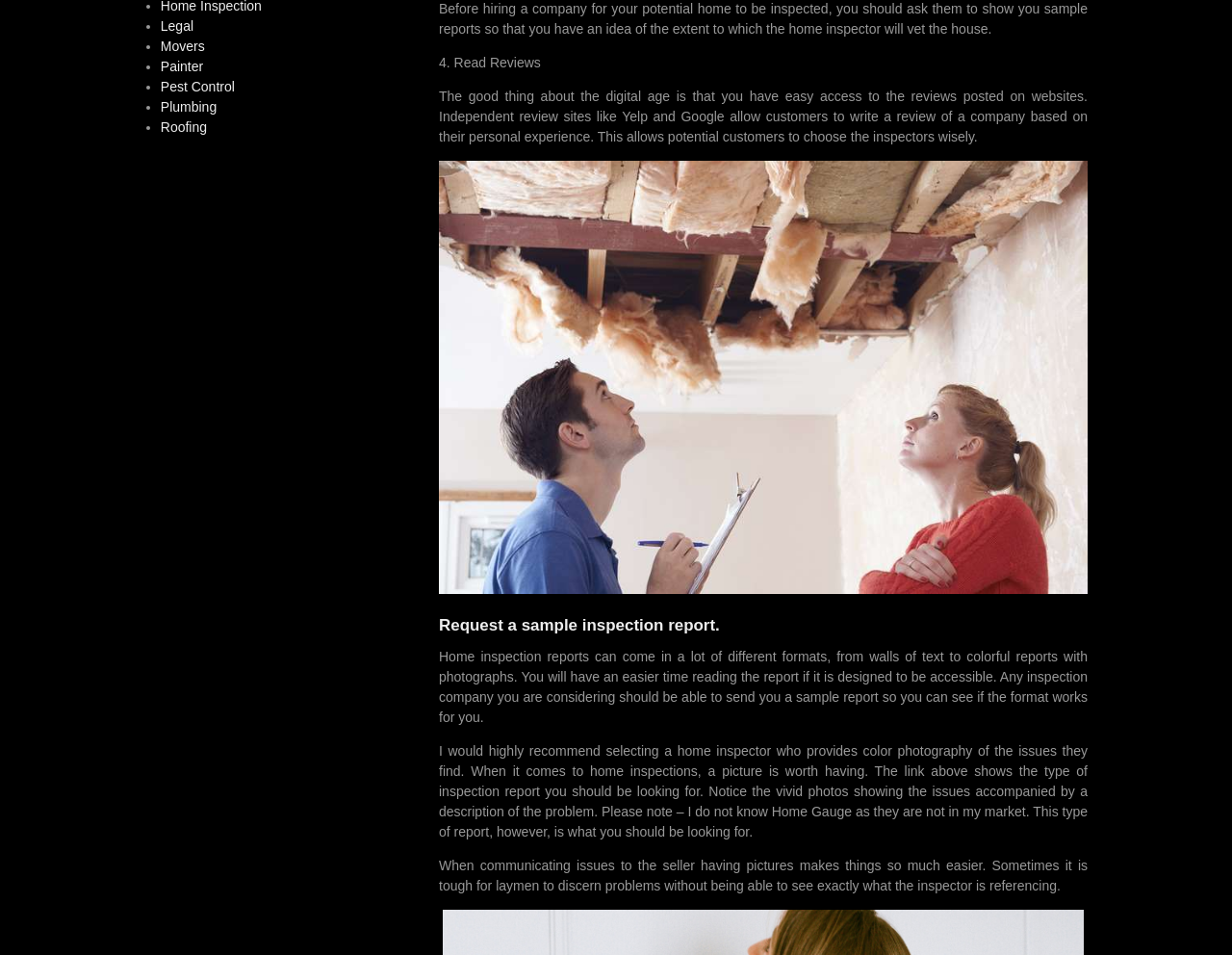Using the element description: "Roofing", determine the bounding box coordinates. The coordinates should be in the format [left, top, right, bottom], with values between 0 and 1.

[0.13, 0.125, 0.168, 0.141]